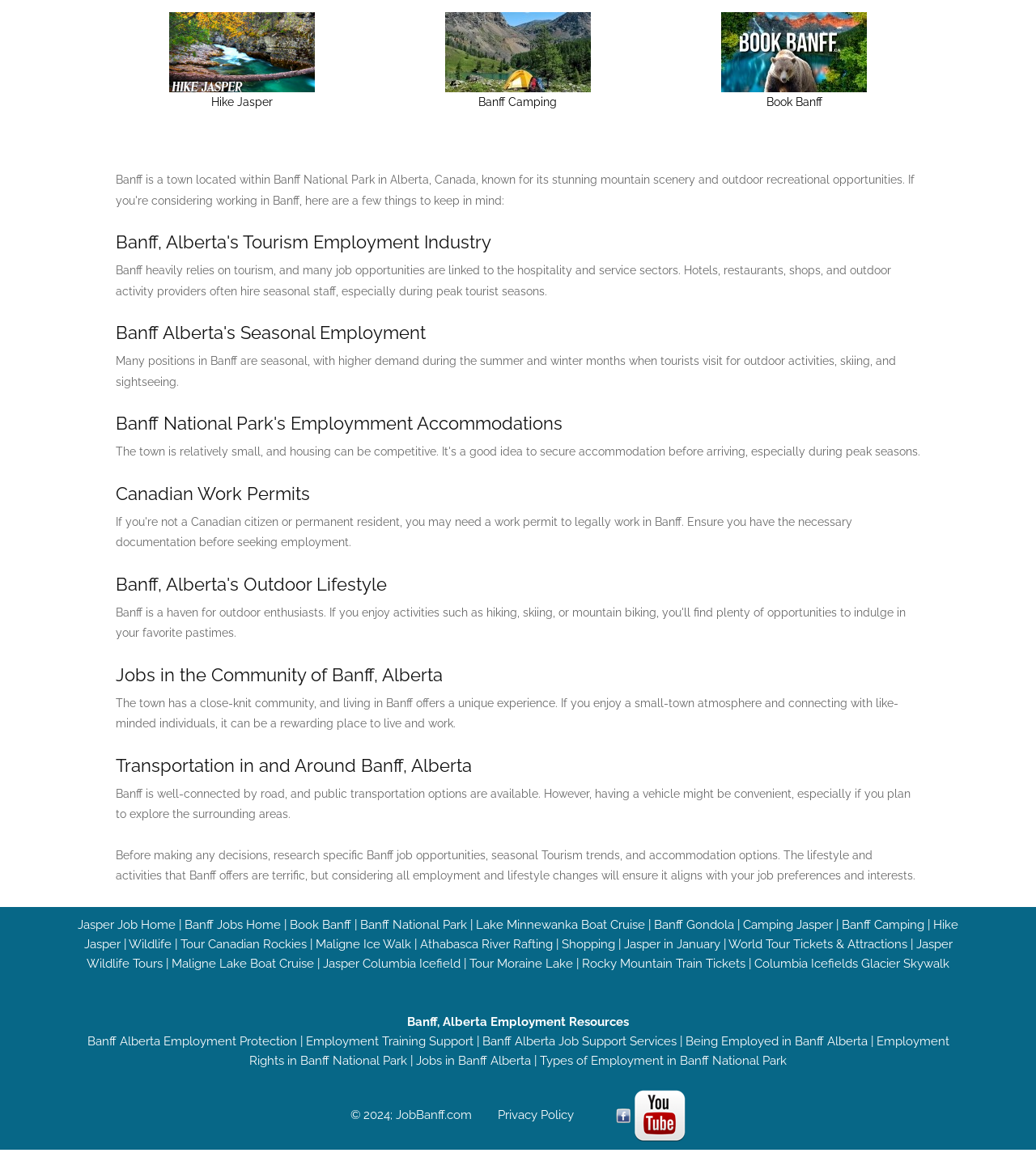What is the type of activity mentioned in the webpage?
Respond to the question with a single word or phrase according to the image.

Outdoor activities